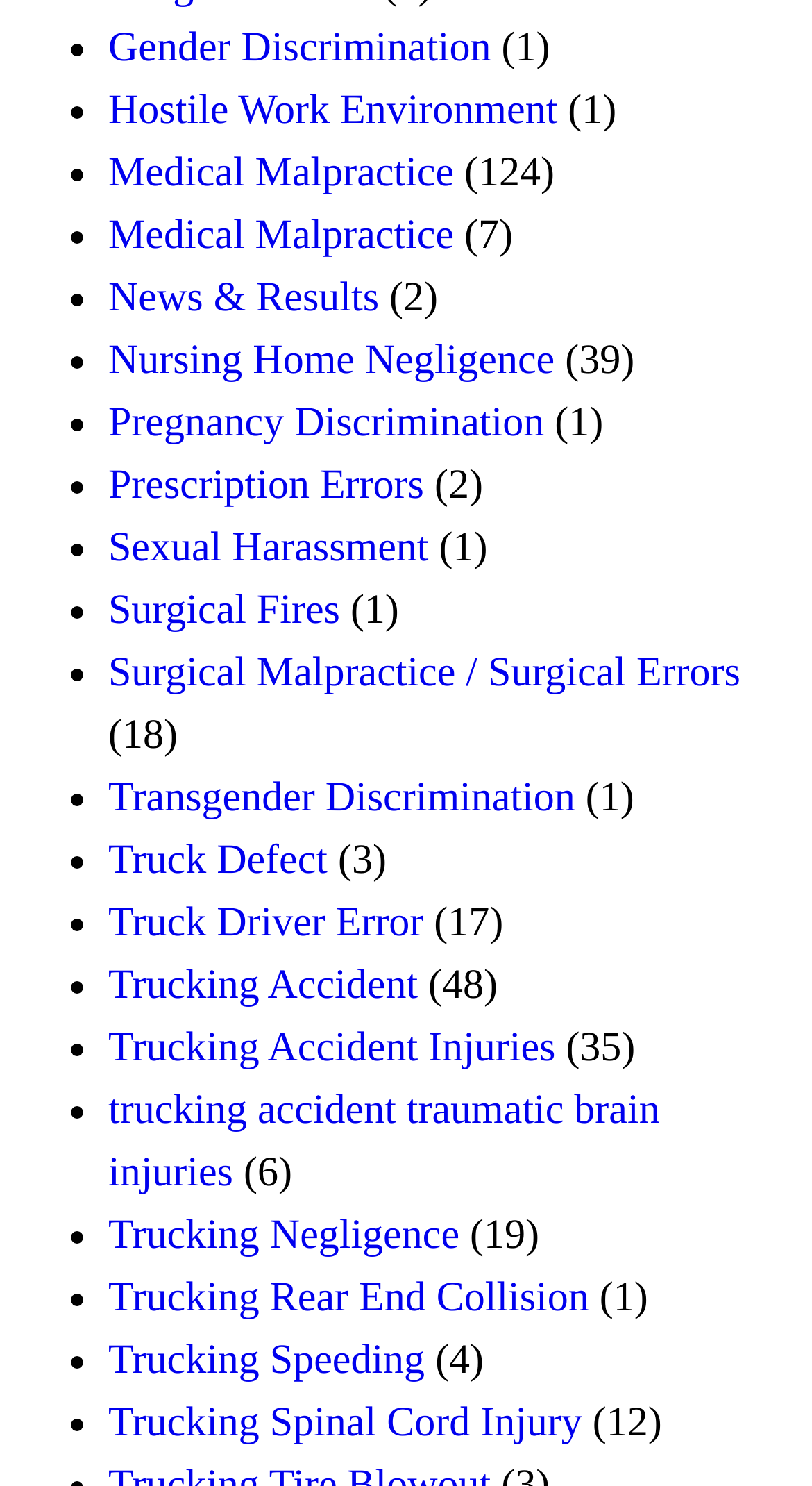With reference to the screenshot, provide a detailed response to the question below:
How many topics have more than 10 results?

I looked at the StaticText elements that contain numbers, and counted the ones that have more than 10. I found 4 of them.